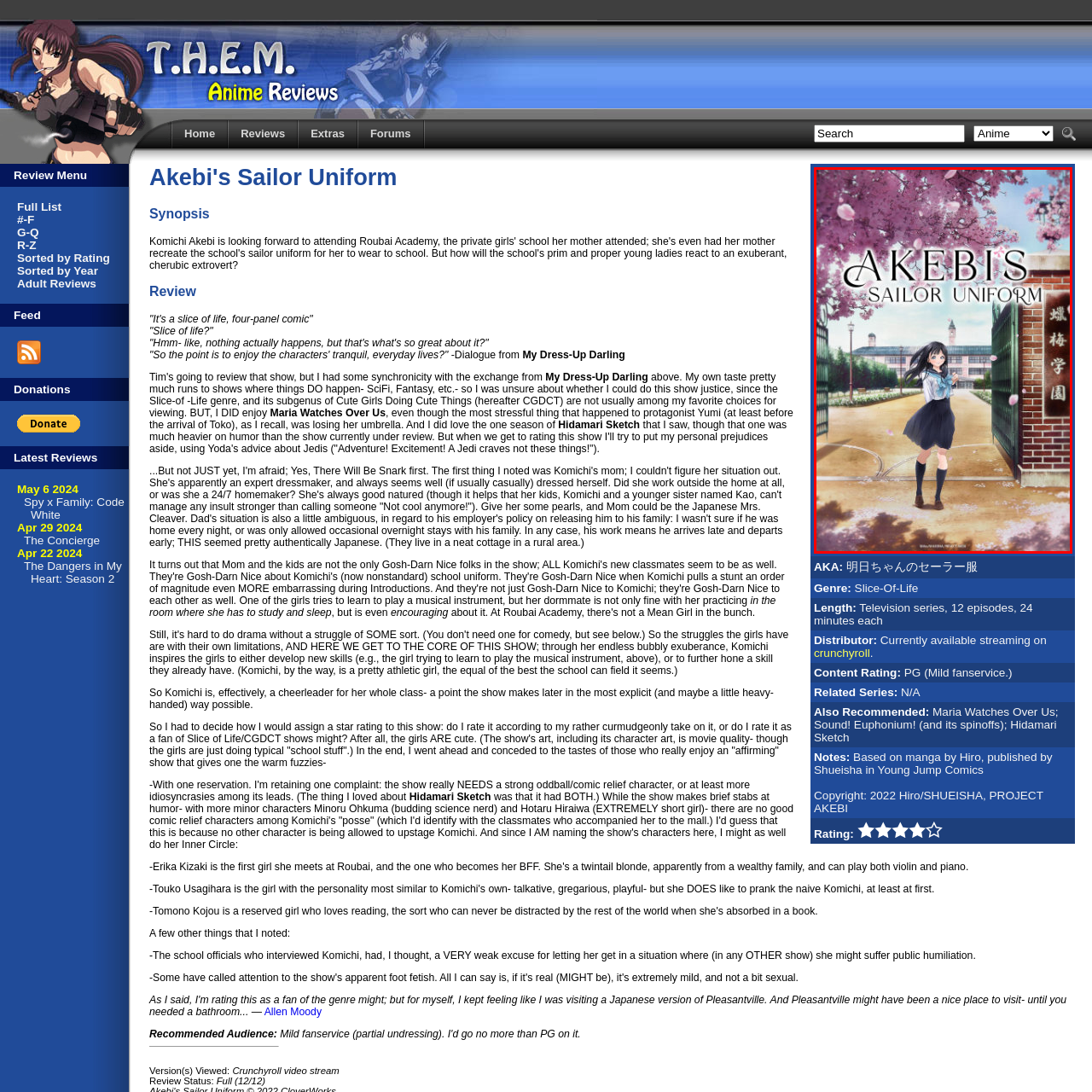Check the image highlighted in red, What is surrounding the girl?
 Please answer in a single word or phrase.

Cherry blossoms